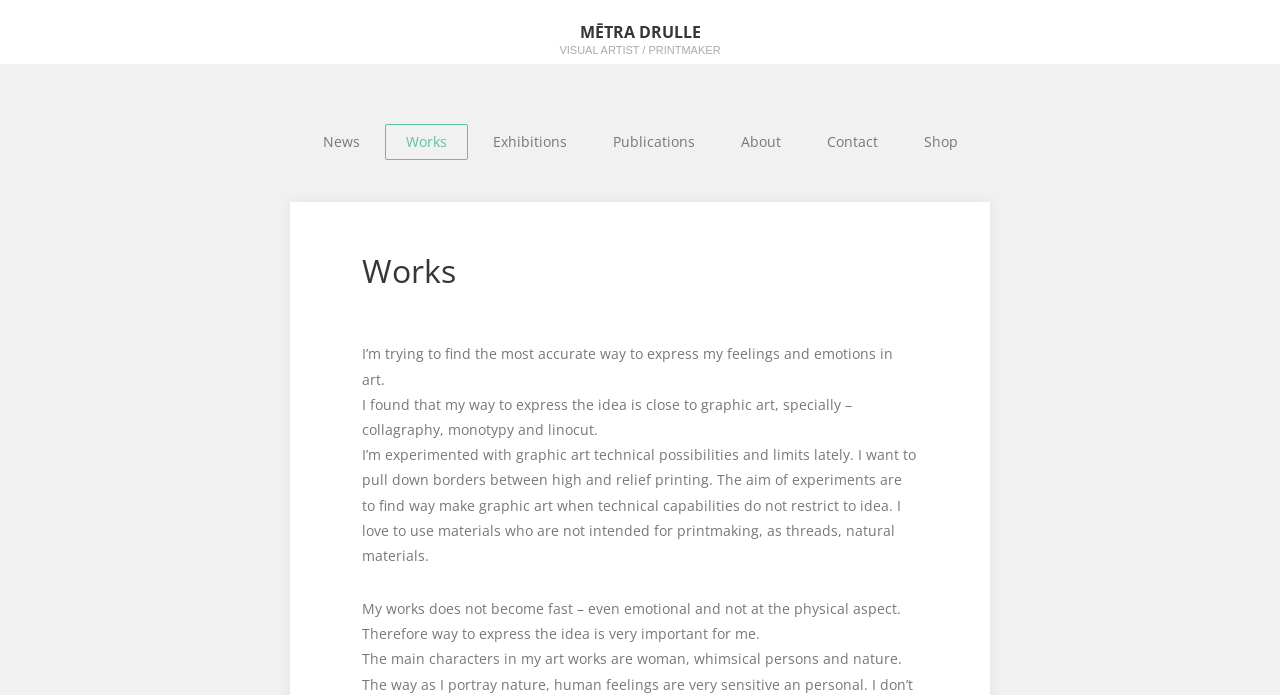Please identify the bounding box coordinates of the element's region that I should click in order to complete the following instruction: "Visit the shop". The bounding box coordinates consist of four float numbers between 0 and 1, i.e., [left, top, right, bottom].

[0.973, 0.006, 0.99, 0.052]